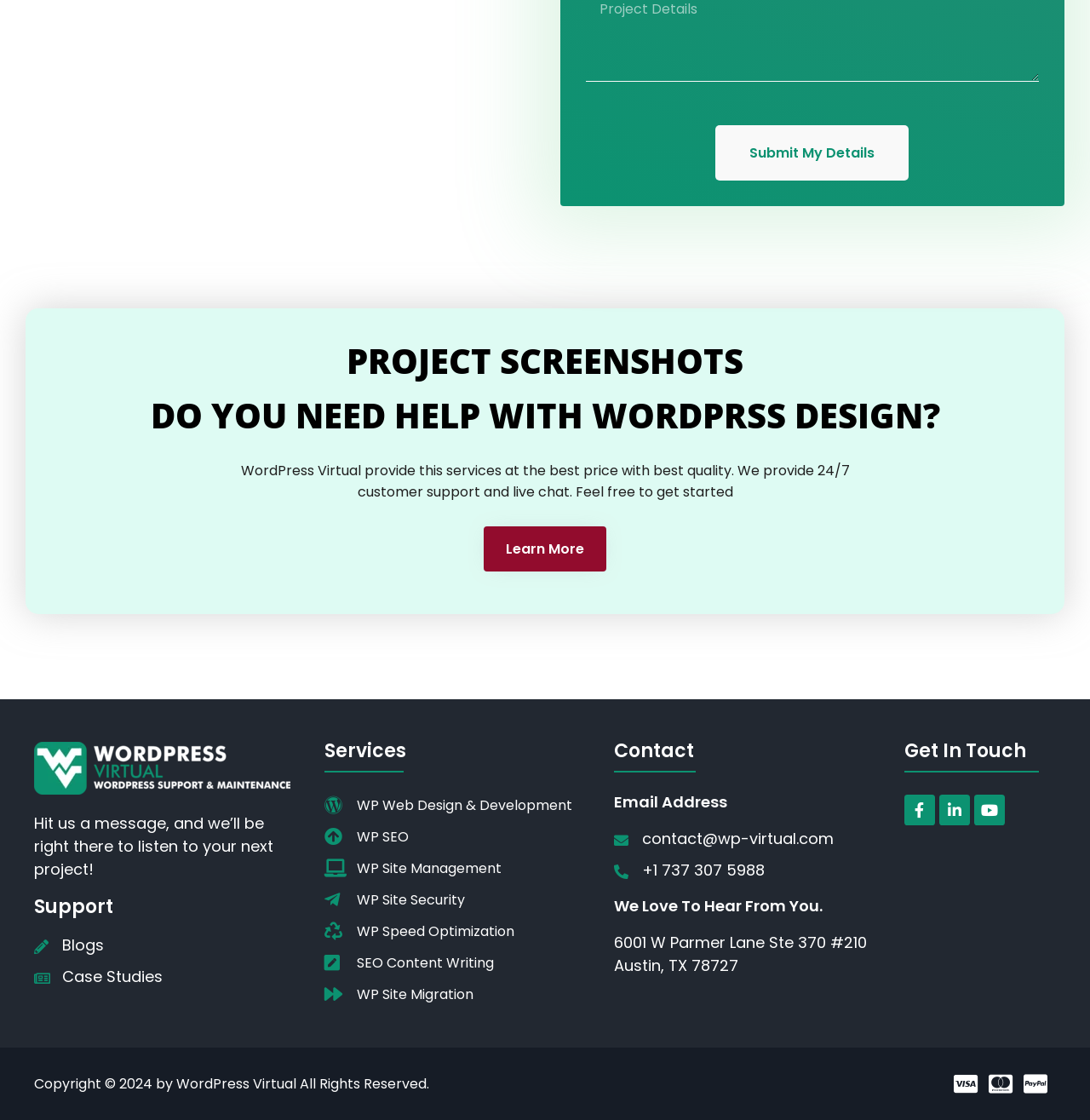Answer the following query concisely with a single word or phrase:
What services does the company offer?

WP Web Design & Development, etc.